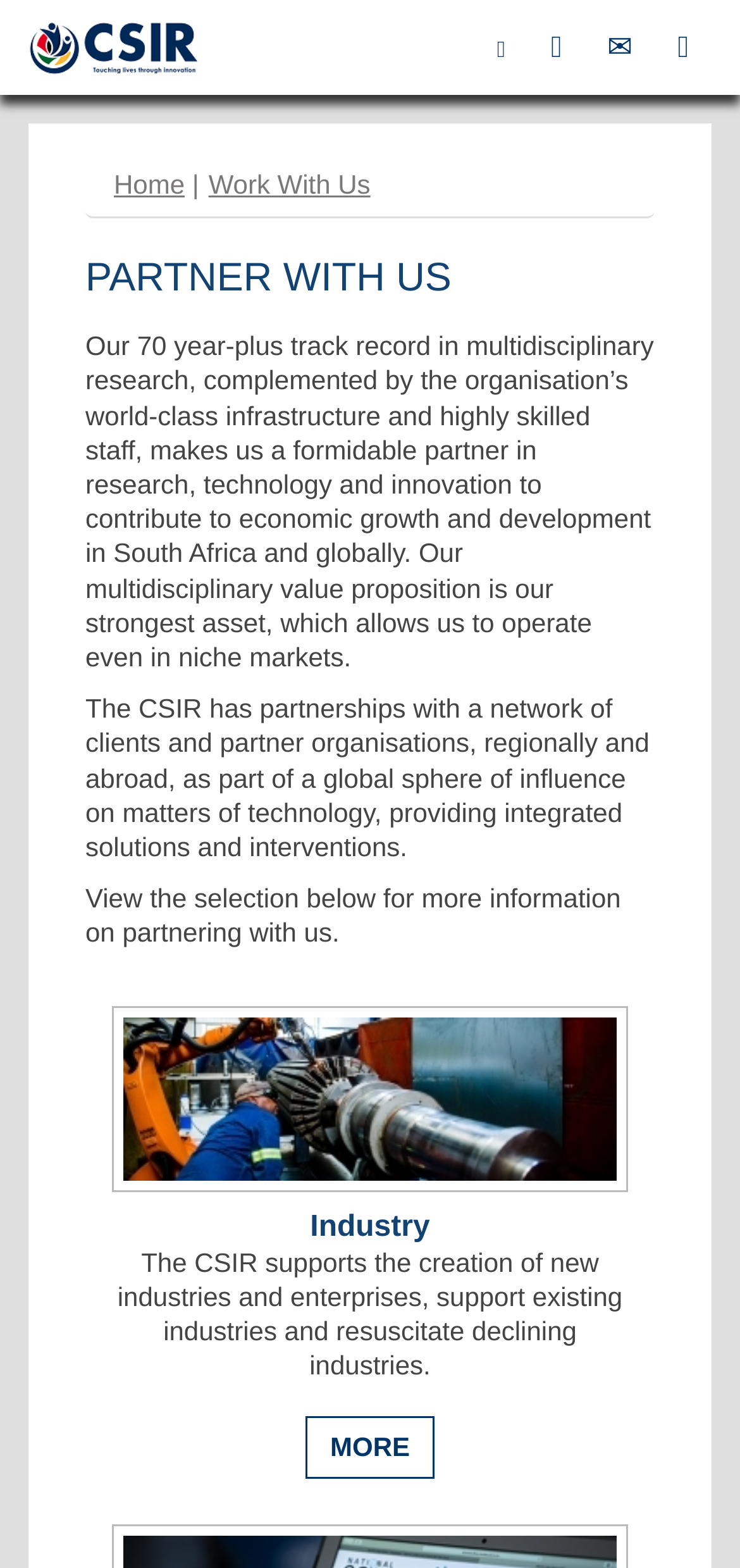Provide the bounding box coordinates of the HTML element described by the text: "Home".

[0.714, 0.01, 0.79, 0.058]